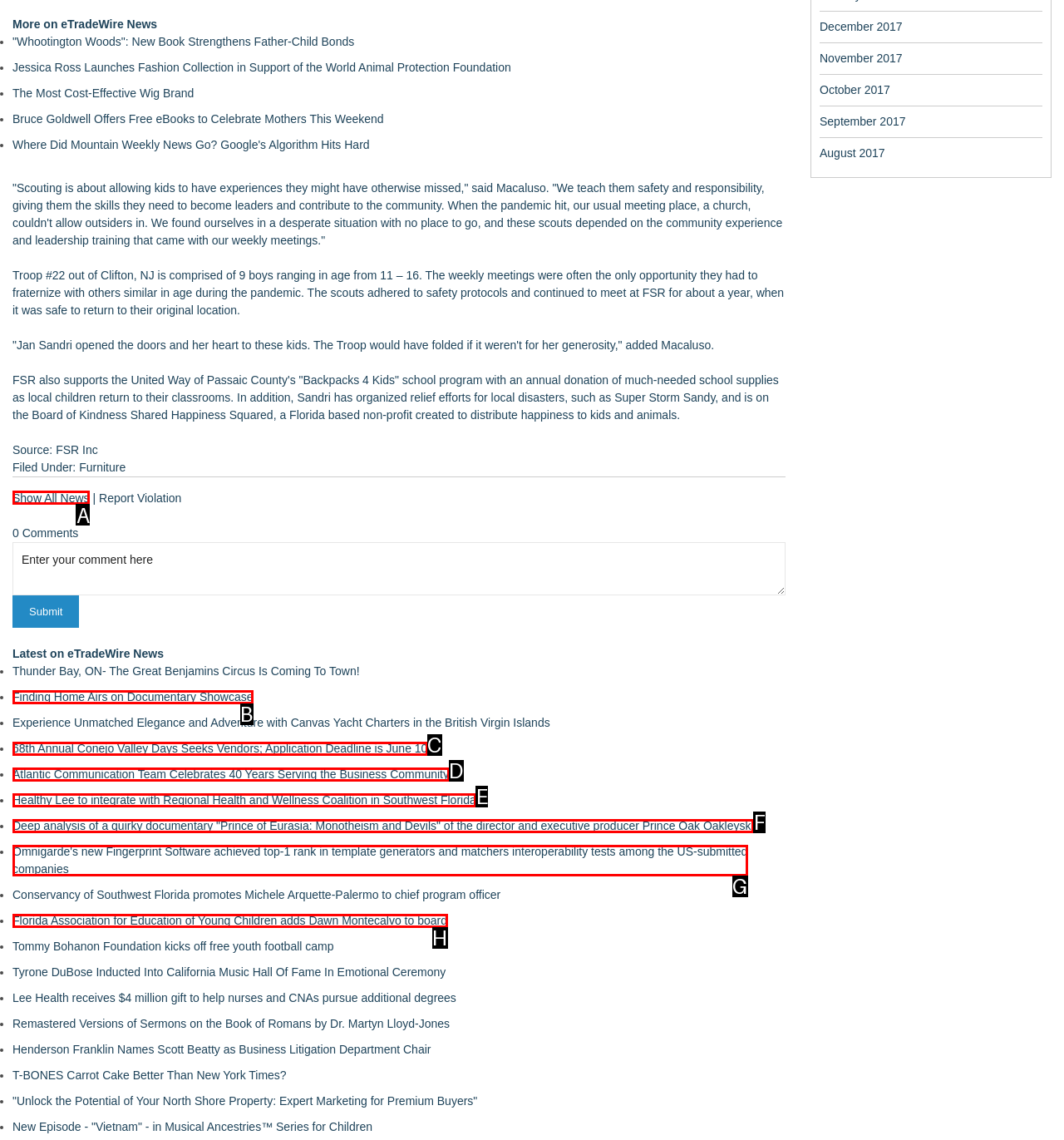Given the description: Show All News, select the HTML element that best matches it. Reply with the letter of your chosen option.

A